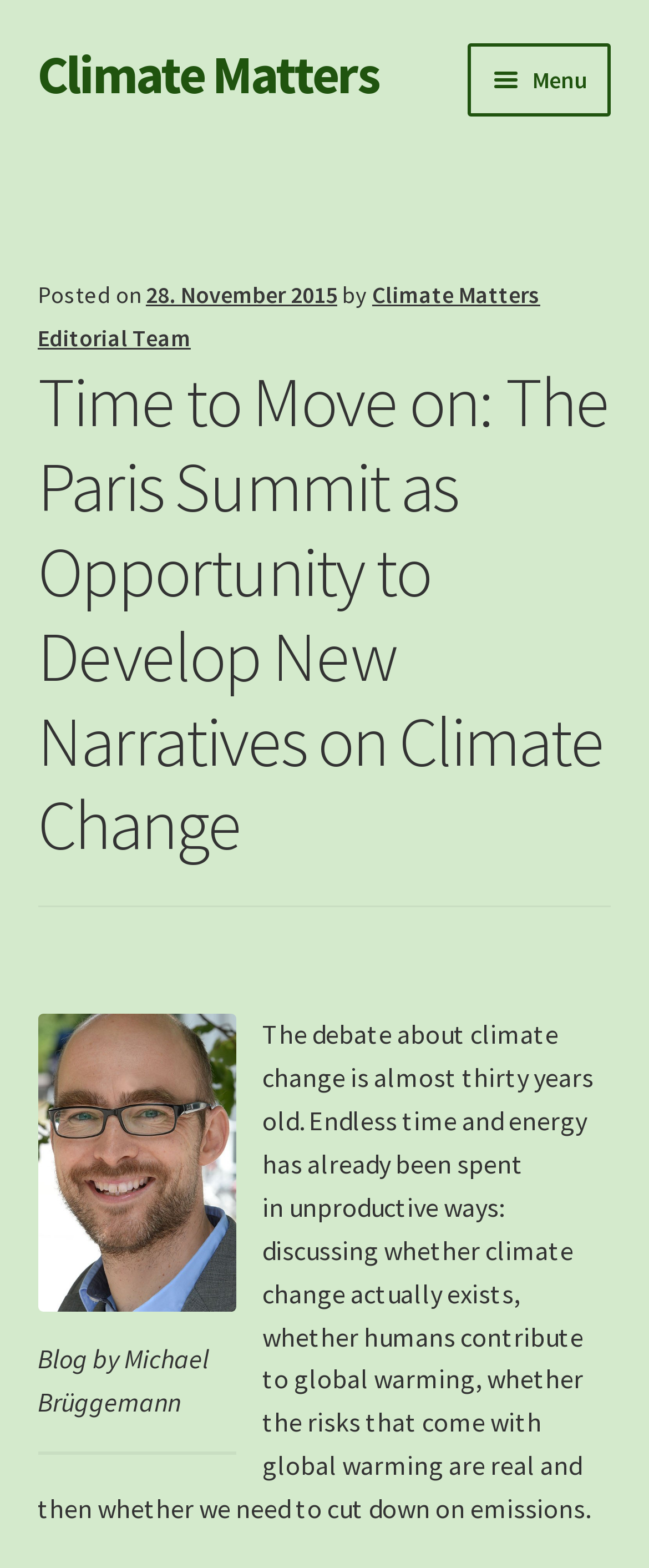Locate the heading on the webpage and return its text.

Time to Move on: The Paris Summit as Opportunity to Develop New Narratives on Climate Change